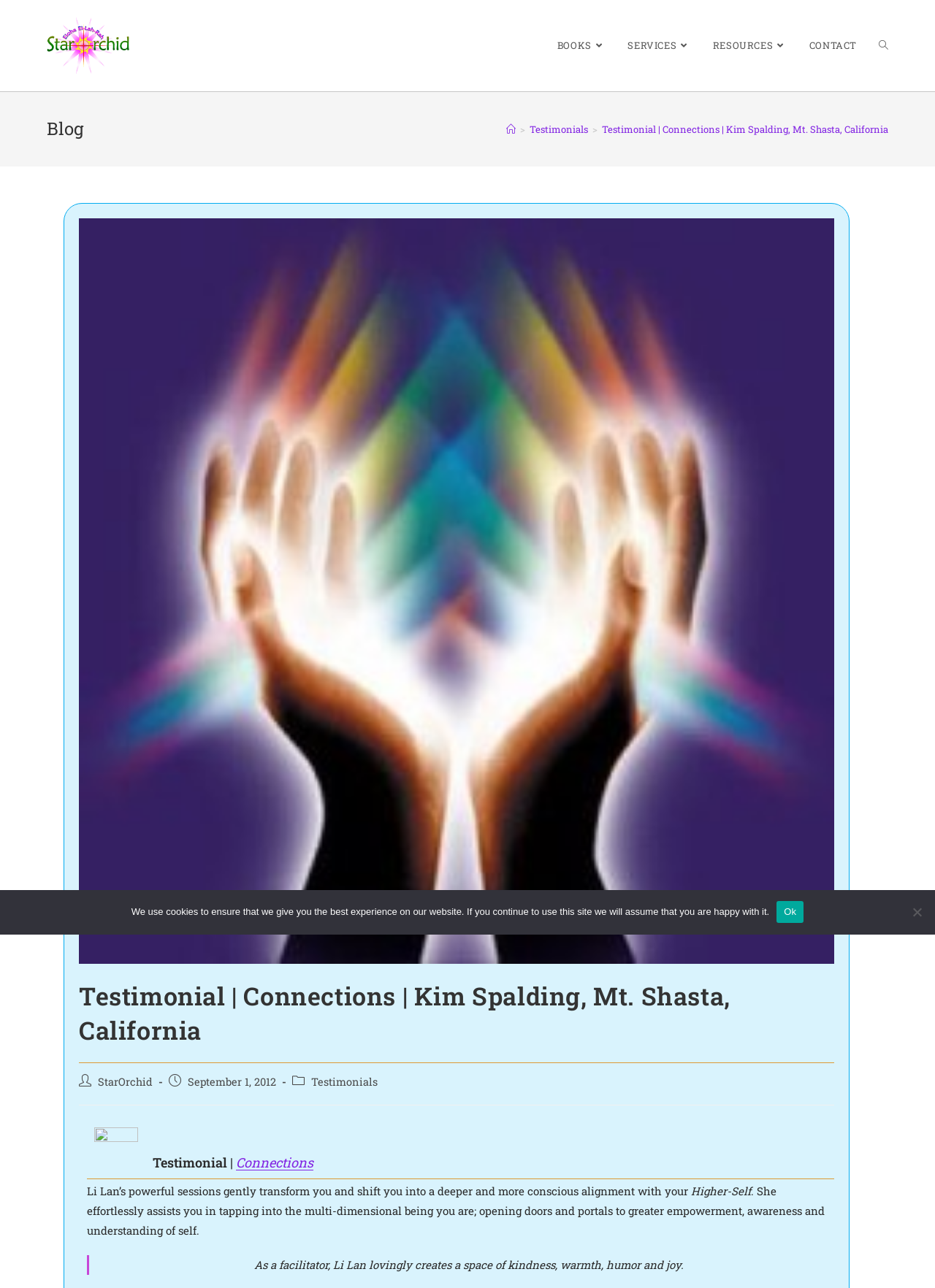Based on the element description "aria-label="Search website"", predict the bounding box coordinates of the UI element.

[0.928, 0.0, 0.962, 0.071]